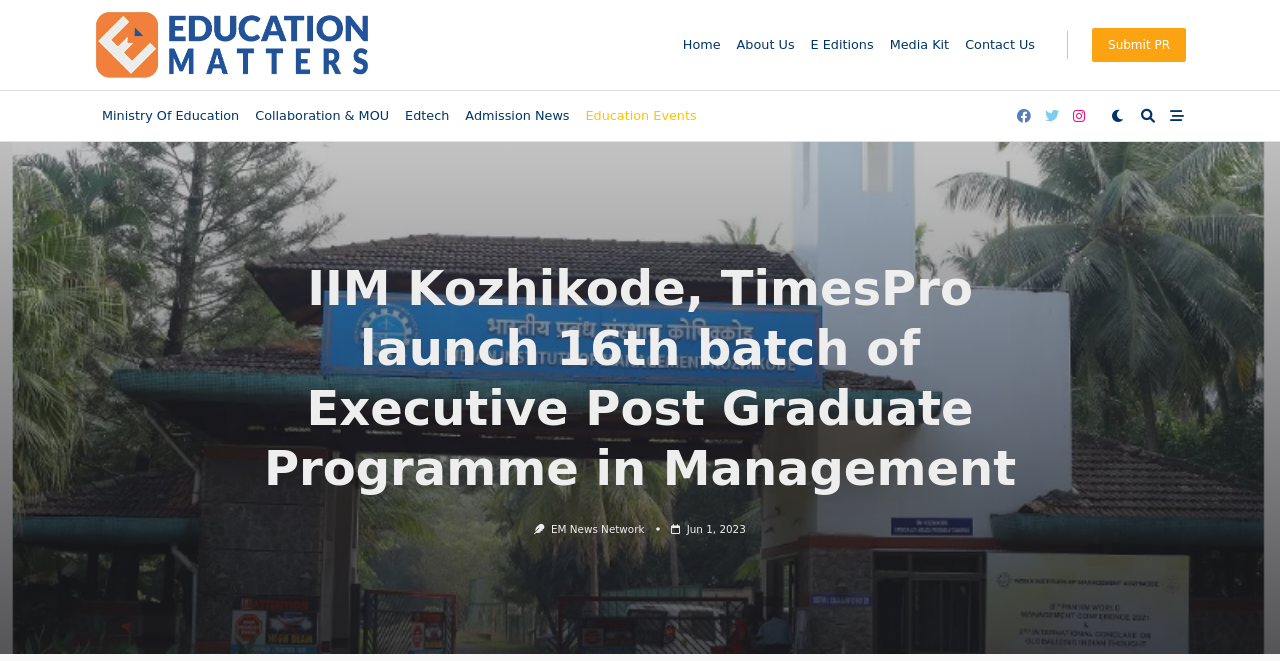Please identify the bounding box coordinates of where to click in order to follow the instruction: "check the date of the news".

[0.536, 0.791, 0.583, 0.809]